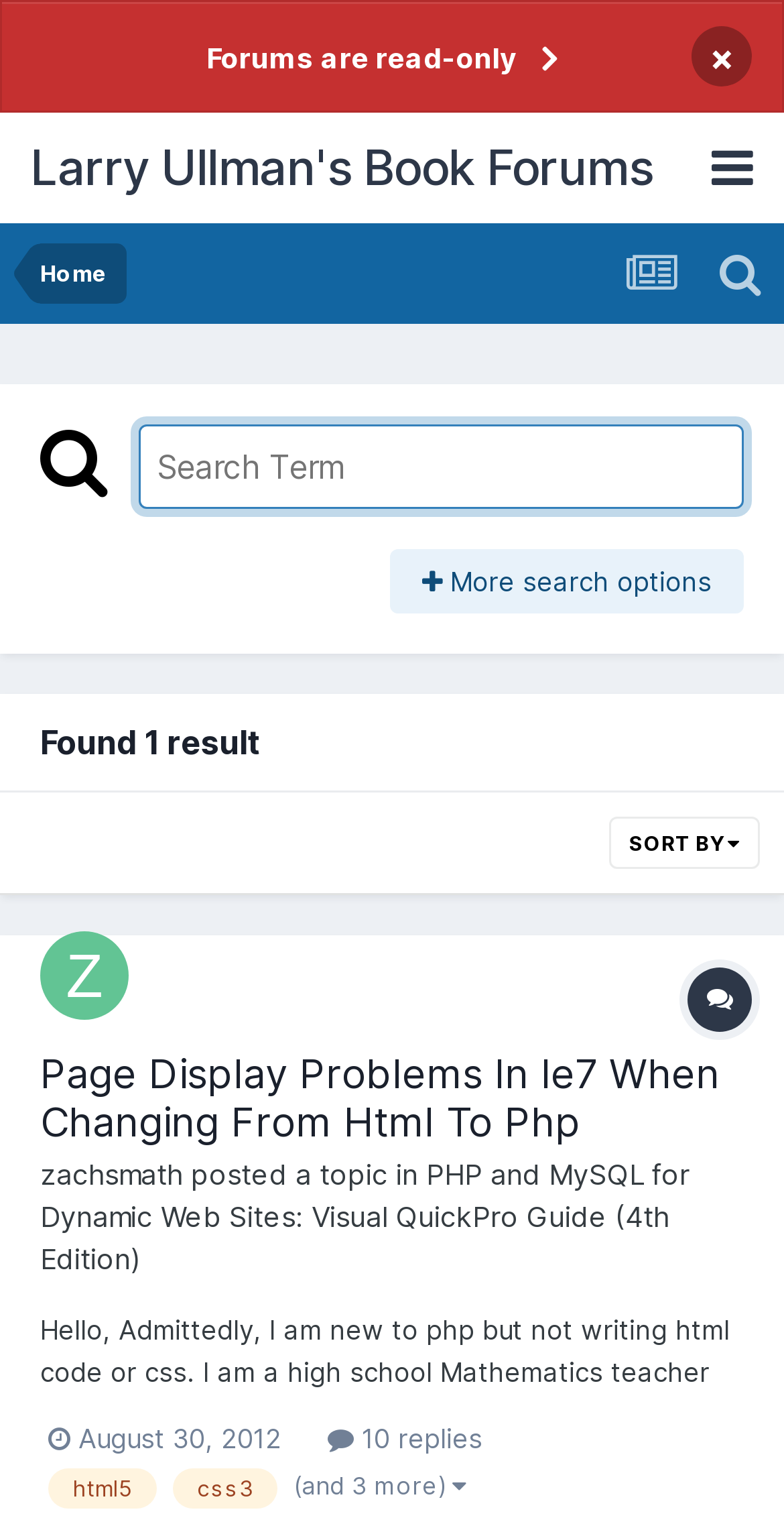Identify the bounding box coordinates for the UI element described as follows: "Forums are read-only". Ensure the coordinates are four float numbers between 0 and 1, formatted as [left, top, right, bottom].

[0.003, 0.001, 0.997, 0.073]